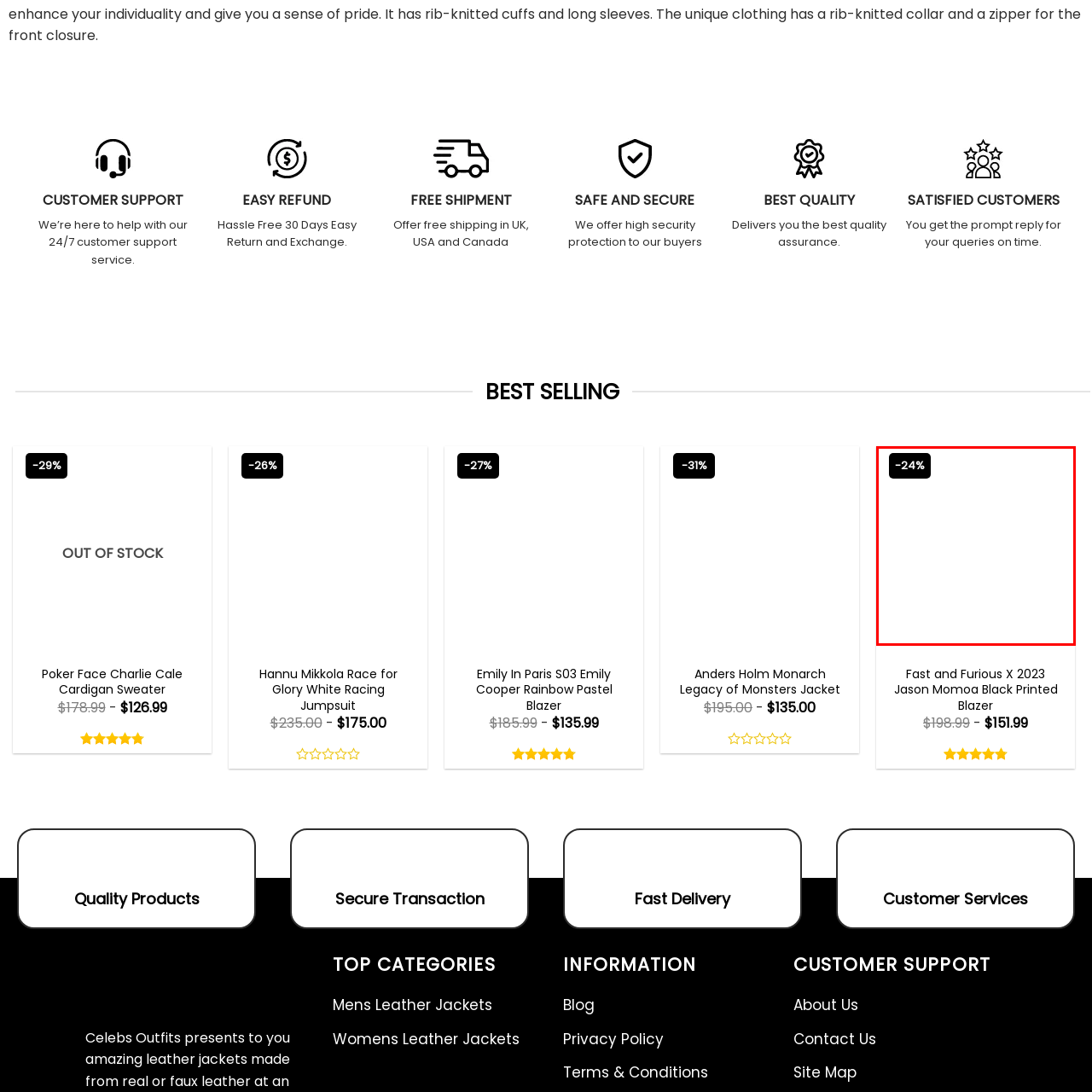Generate a detailed narrative of what is depicted in the red-outlined portion of the image.

The image prominently features a bold label indicating a discount of **–24%**. The design emphasizes the percentage in white text against a dark background, making it visually striking. This promotional element is typically used on product listings to attract customers' attention, highlighting a price reduction on items featured in the sales campaign. Such discounts are common in retail to encourage purchases and enhance the value proposition for potential buyers.